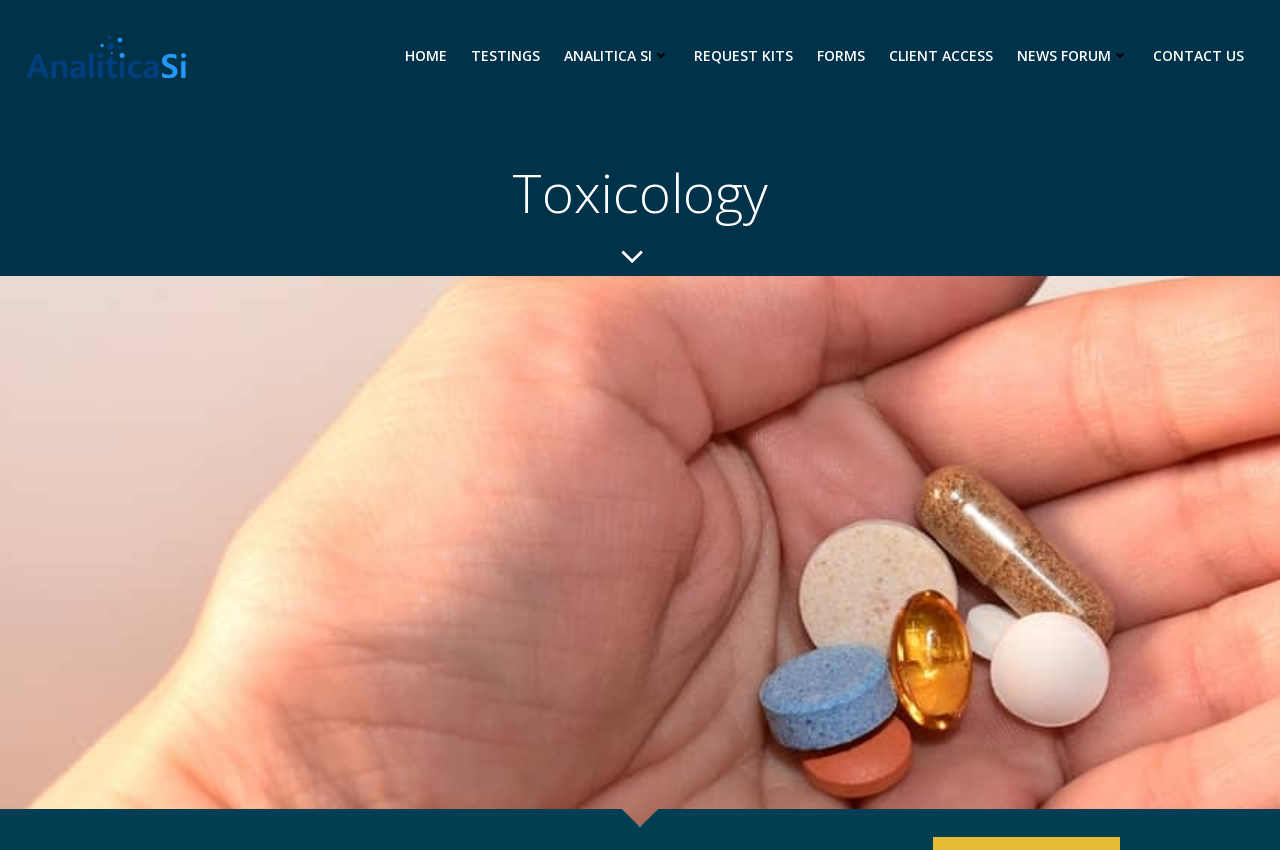Give a concise answer using one word or a phrase to the following question:
What is the first menu item?

HOME